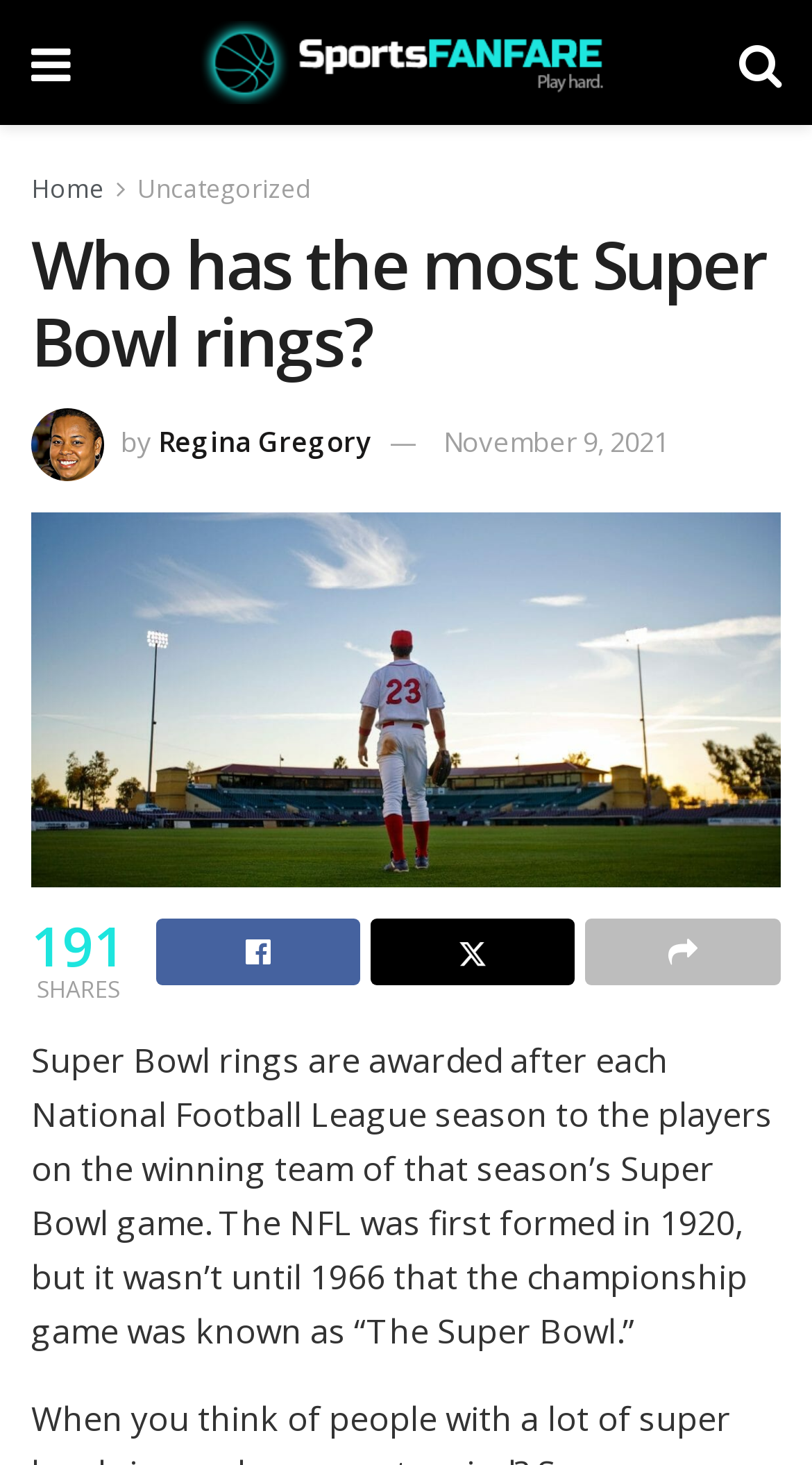Find the bounding box coordinates for the element described here: "aria-label="Toggle navigation"".

None